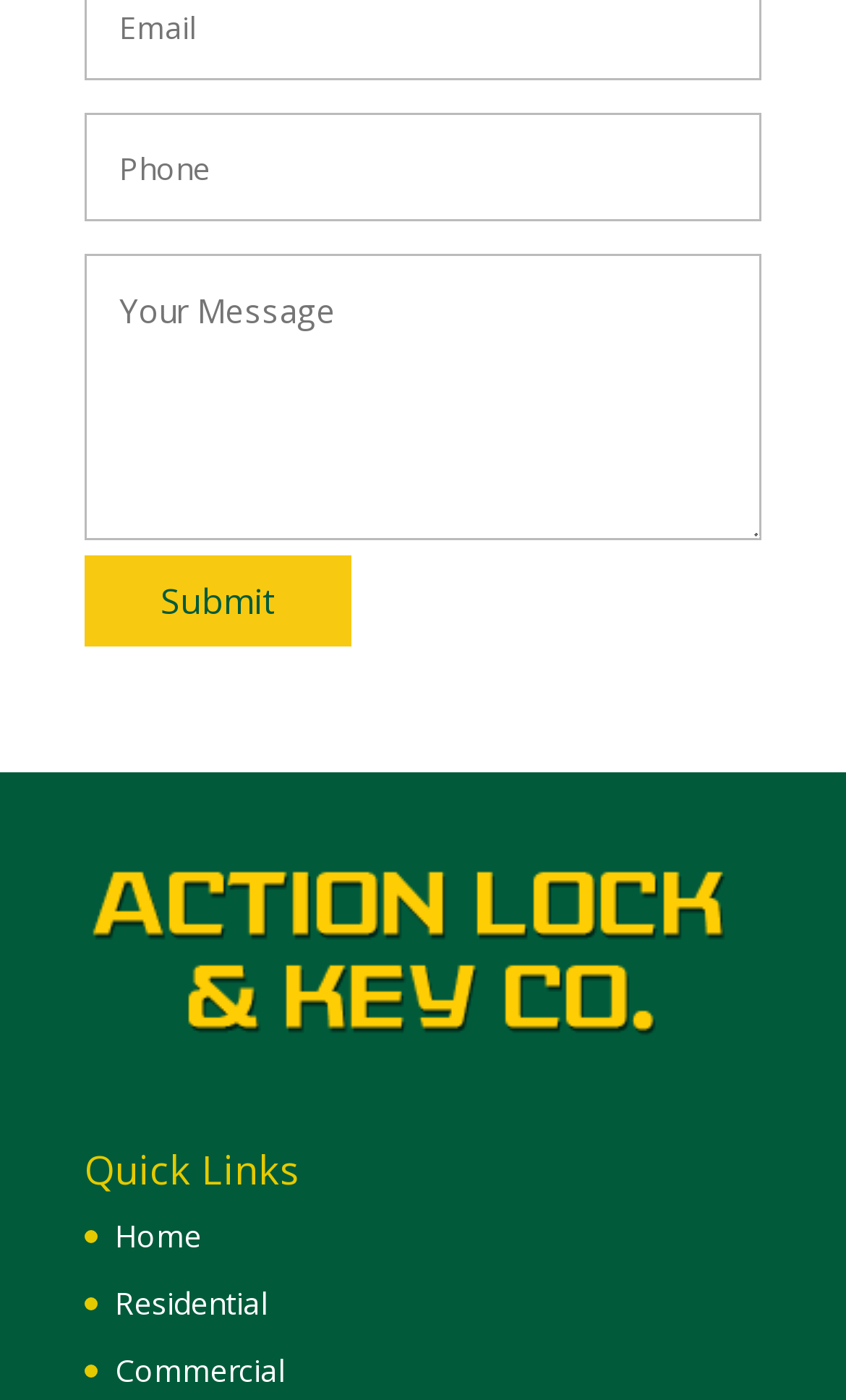Please provide a comprehensive response to the question based on the details in the image: What is the purpose of the textbox at the top?

The textbox at the top is labeled as 'Phone' and is required, indicating that it is meant to collect the user's phone number, likely for contact or communication purposes.